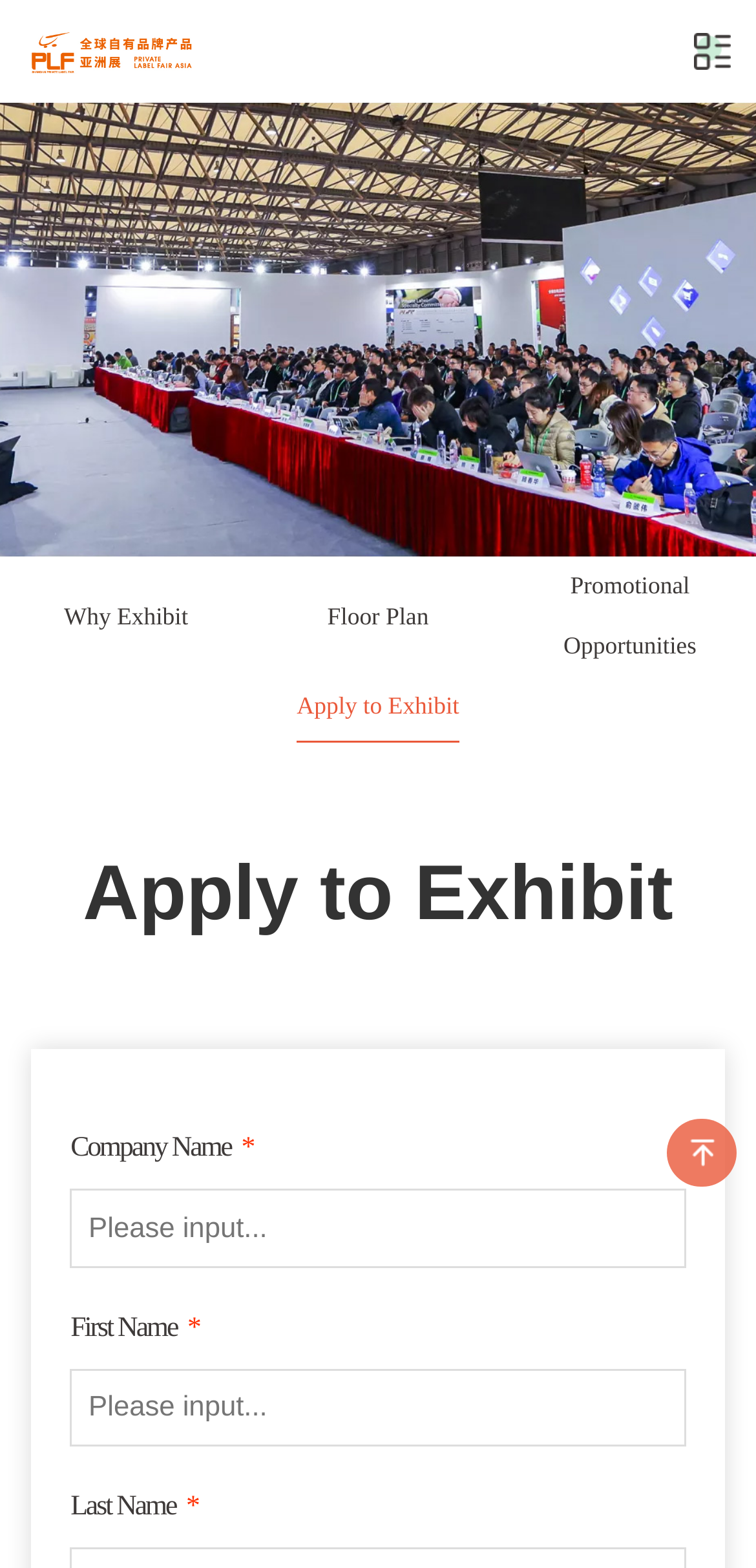Detail the various sections and features present on the webpage.

The webpage is about applying to exhibit at the Shanghai Private Label Fair. At the top, there is a large heading that spans the entire width of the page, with a smaller heading below it that reads "Apply to Exhibit". 

On the top-left, there is a link with an image, which is likely a logo or a banner. Below this, there are four links arranged horizontally, labeled "Why Exhibit", "Floor Plan", "Promotional Opportunities", and "Apply to Exhibit". These links are positioned in the middle of the page, with the first two links on the left and the last two on the right.

Further down the page, there is a section for filling out an application form. This section is divided into several fields, including "Company Name", "First Name", and "Last Name", each with a corresponding text box to input the information. There are also asterisk symbols next to some of the fields, indicating that they are required. The text boxes are positioned below their respective labels, and they span most of the width of the page.